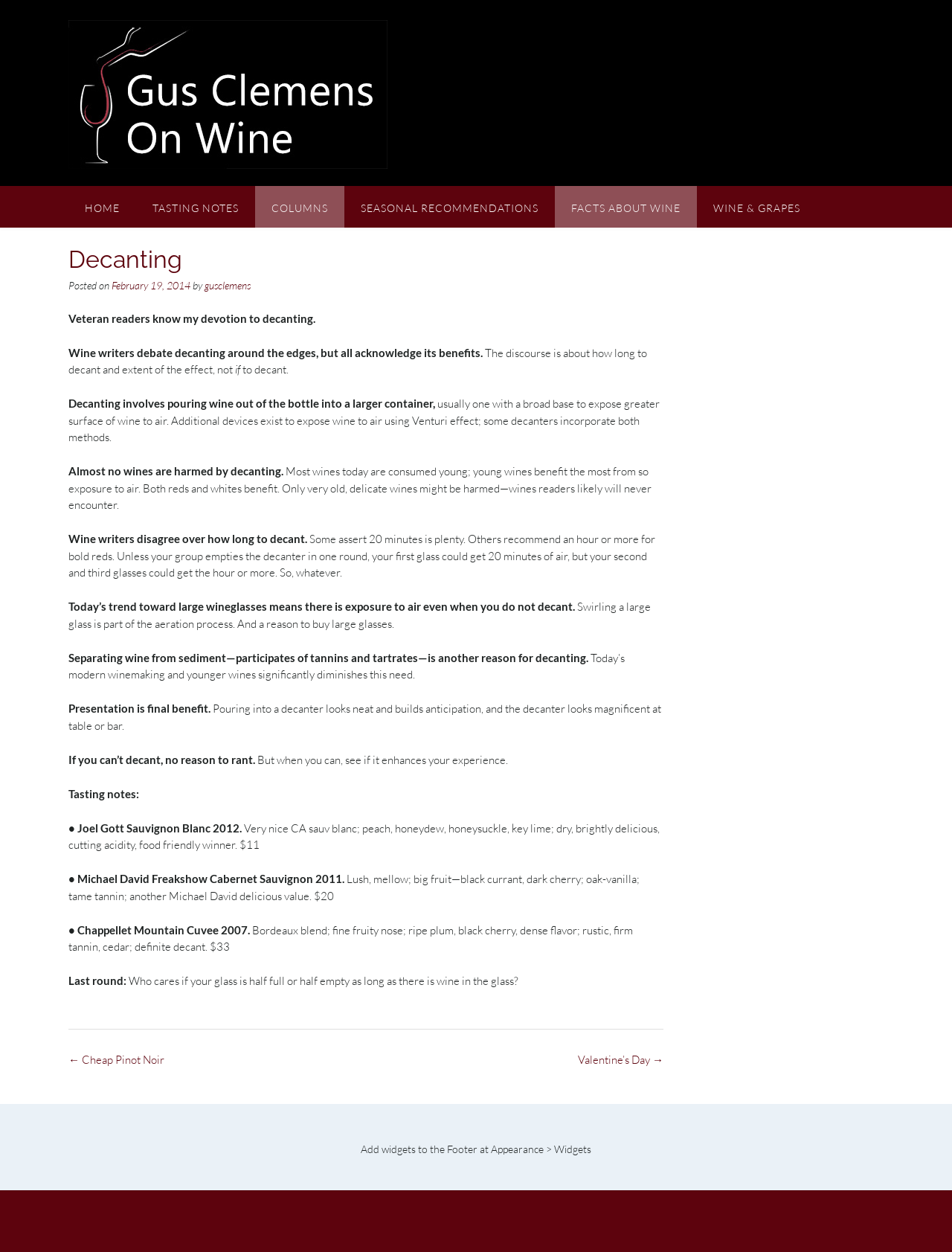How many wines are reviewed in the article?
Answer the question using a single word or phrase, according to the image.

3